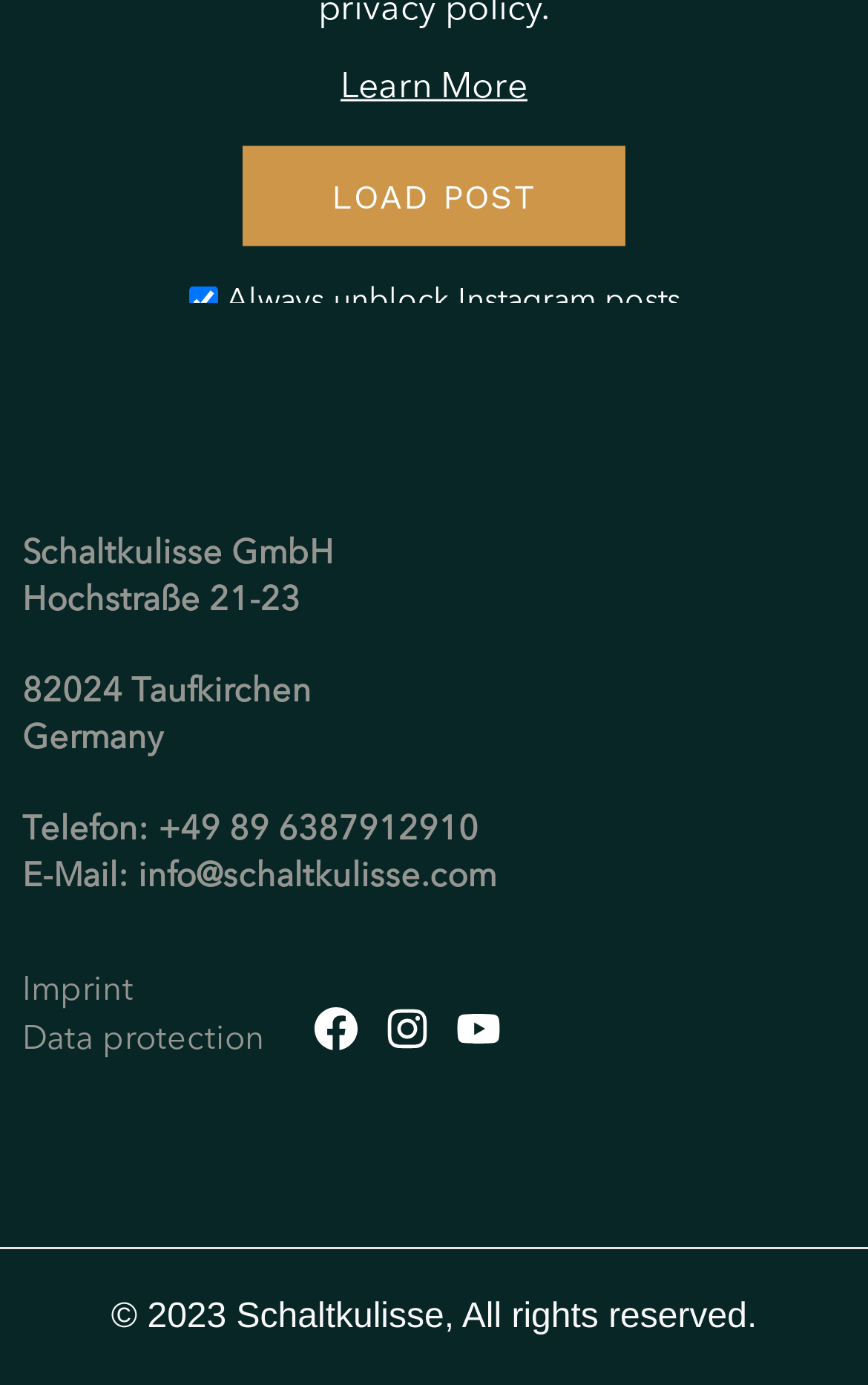Is the checkbox checked?
Utilize the image to construct a detailed and well-explained answer.

The checkbox element says 'Always unblock Instagram posts' and it is checked, indicating that the option is currently selected.